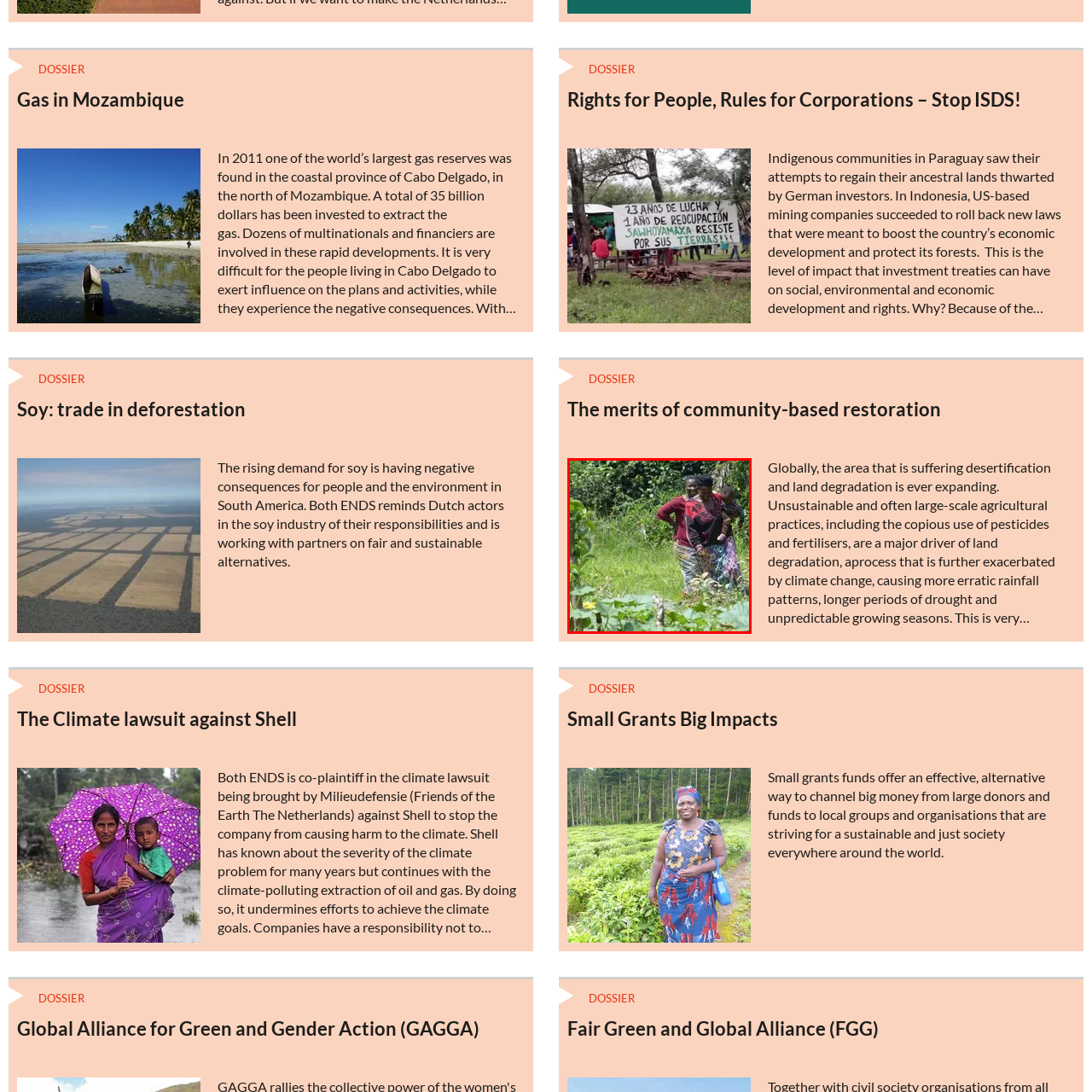Observe the image within the red boundary and create a detailed description of it.

The image depicts a group of women in a lush, green landscape, demonstrating a vibrant connection to their environment. One woman carries a child on her back, while another walks beside her, both gracing the foreground amid the flourishing vegetation. This scene reflects a community engaged in agricultural activities, symbolizing resilience and the impact of local initiatives in combatting environmental challenges. Their presence speaks to the importance of sustainable practices and the empowerment of local communities, particularly in the face of issues like land degradation and climate change. Their labor and commitment contribute significantly to promoting ecological balance and sustainable livelihoods in their region.